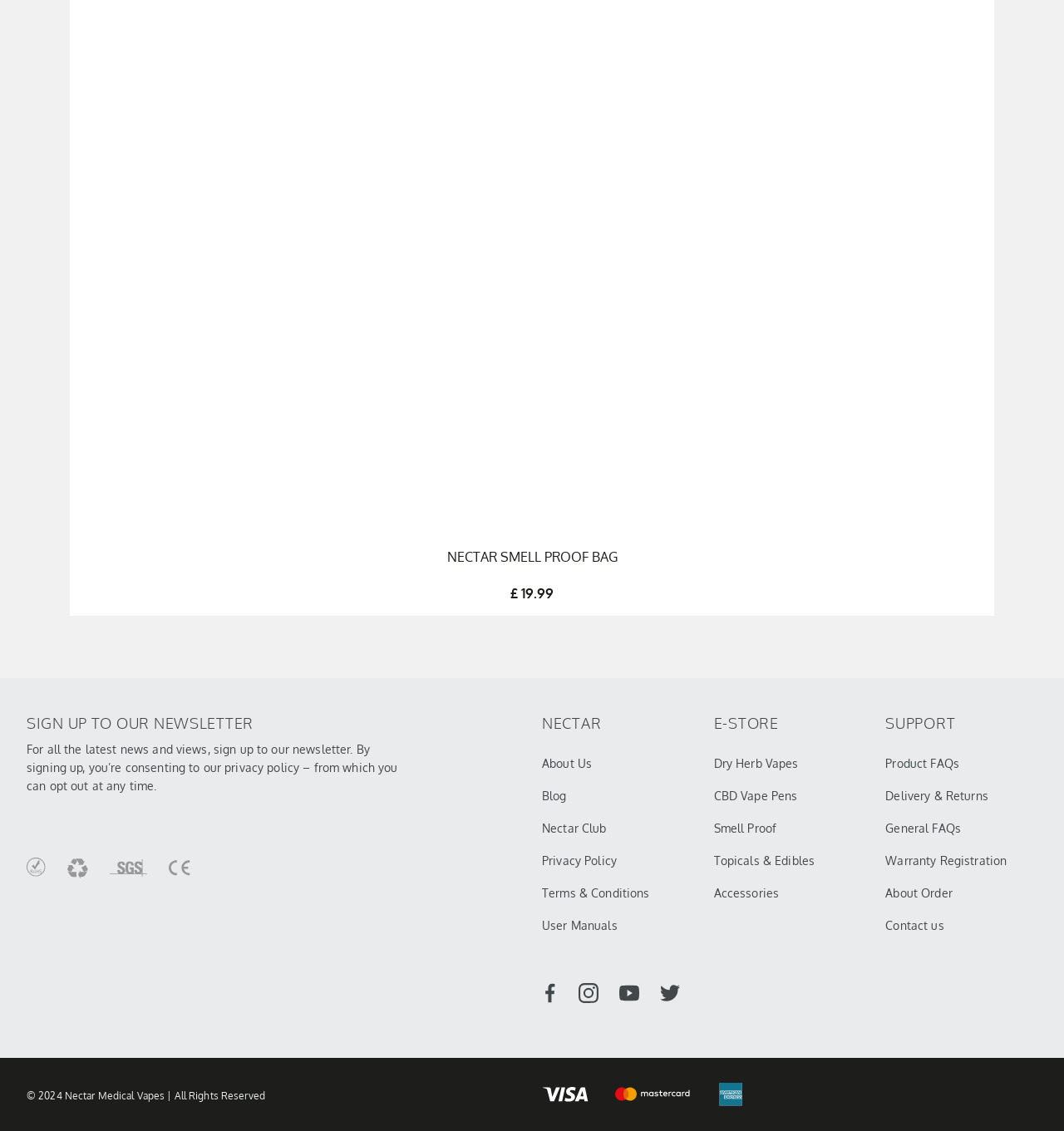Respond to the question below with a single word or phrase: How many social media links are there?

4